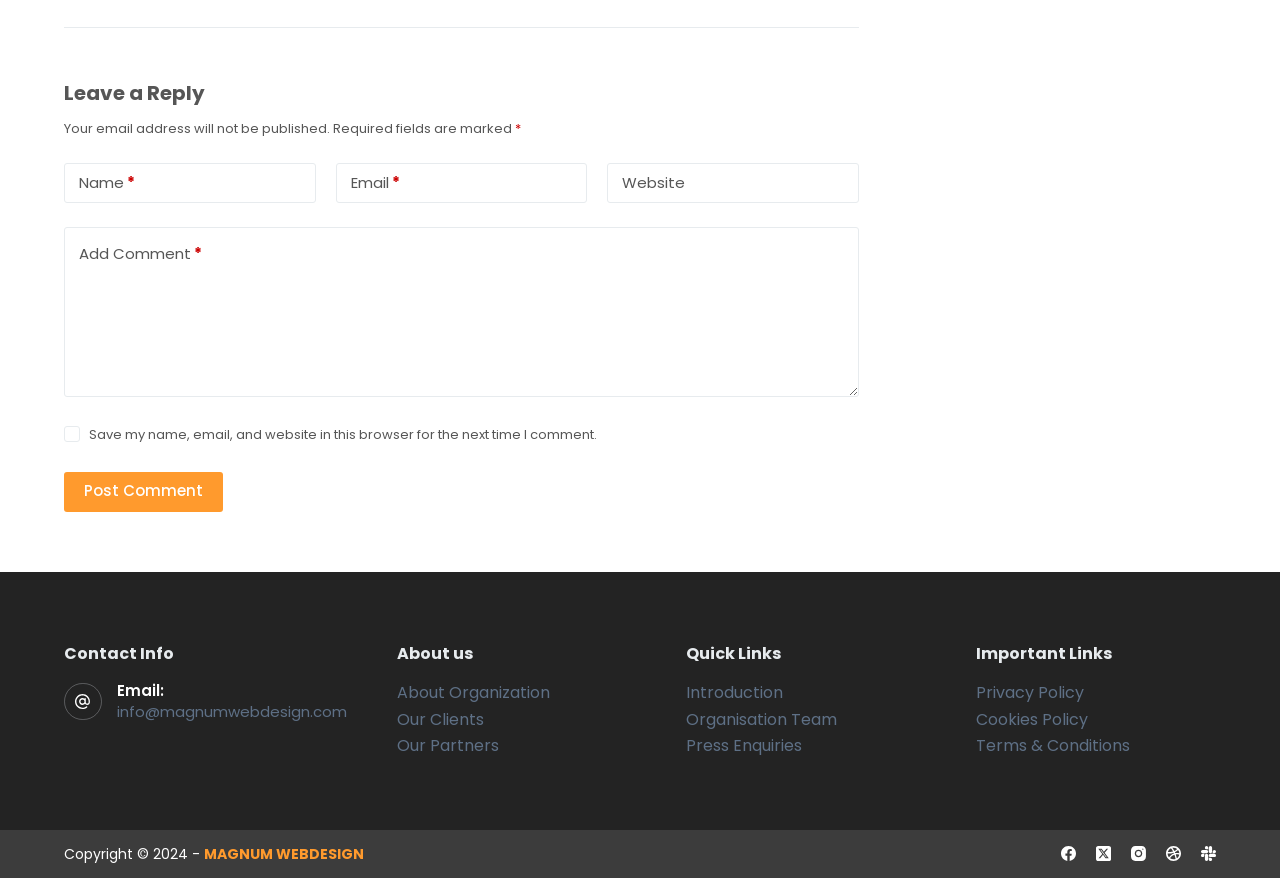Extract the bounding box coordinates of the UI element described: "parent_node: Website name="url"". Provide the coordinates in the format [left, top, right, bottom] with values ranging from 0 to 1.

[0.474, 0.186, 0.671, 0.231]